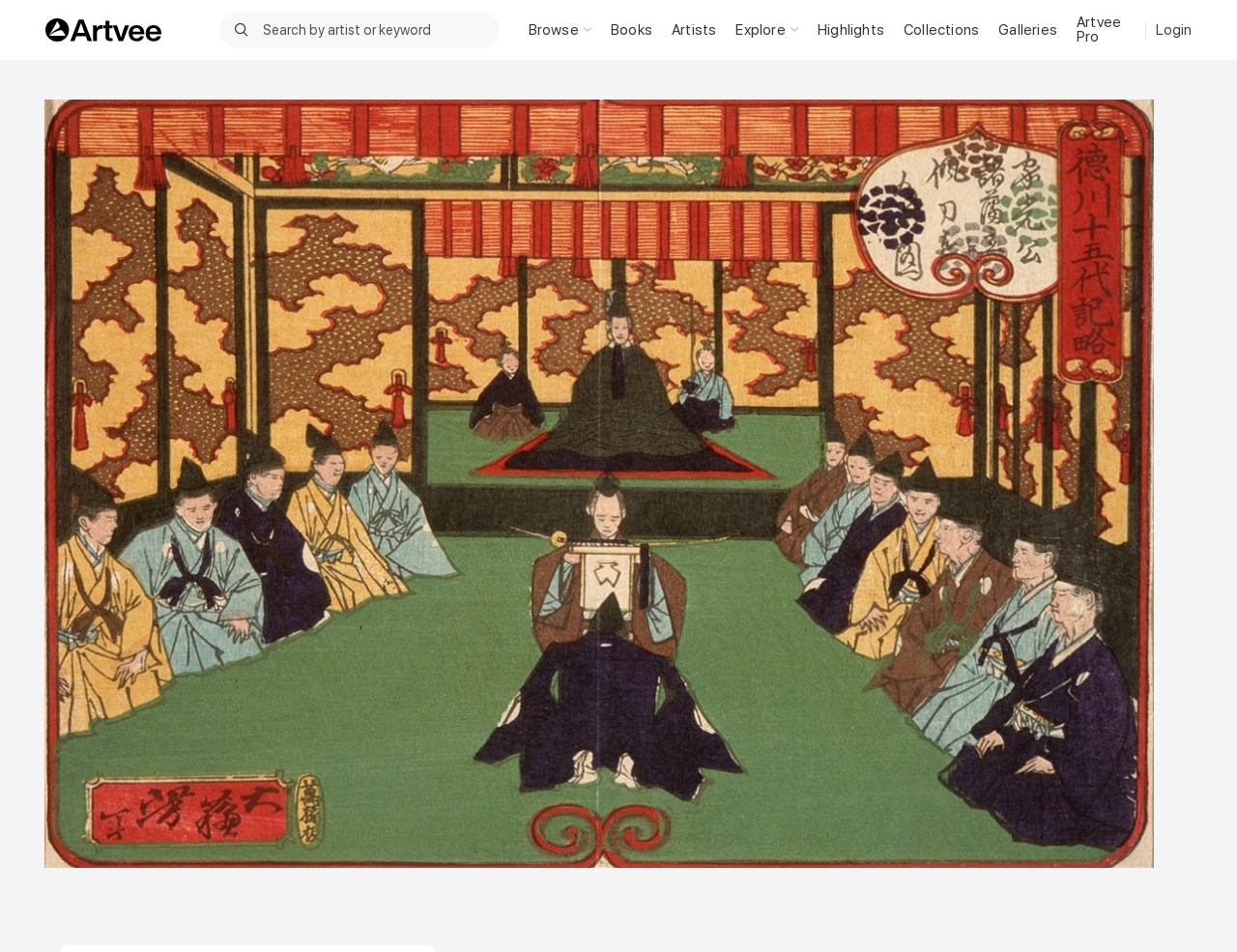Determine the bounding box coordinates of the region to click in order to accomplish the following instruction: "View Tokugawa Iemitsu Receiving Lords in Audience artwork". Provide the coordinates as four float numbers between 0 and 1, specifically [left, top, right, bottom].

[0.036, 0.105, 0.933, 0.911]